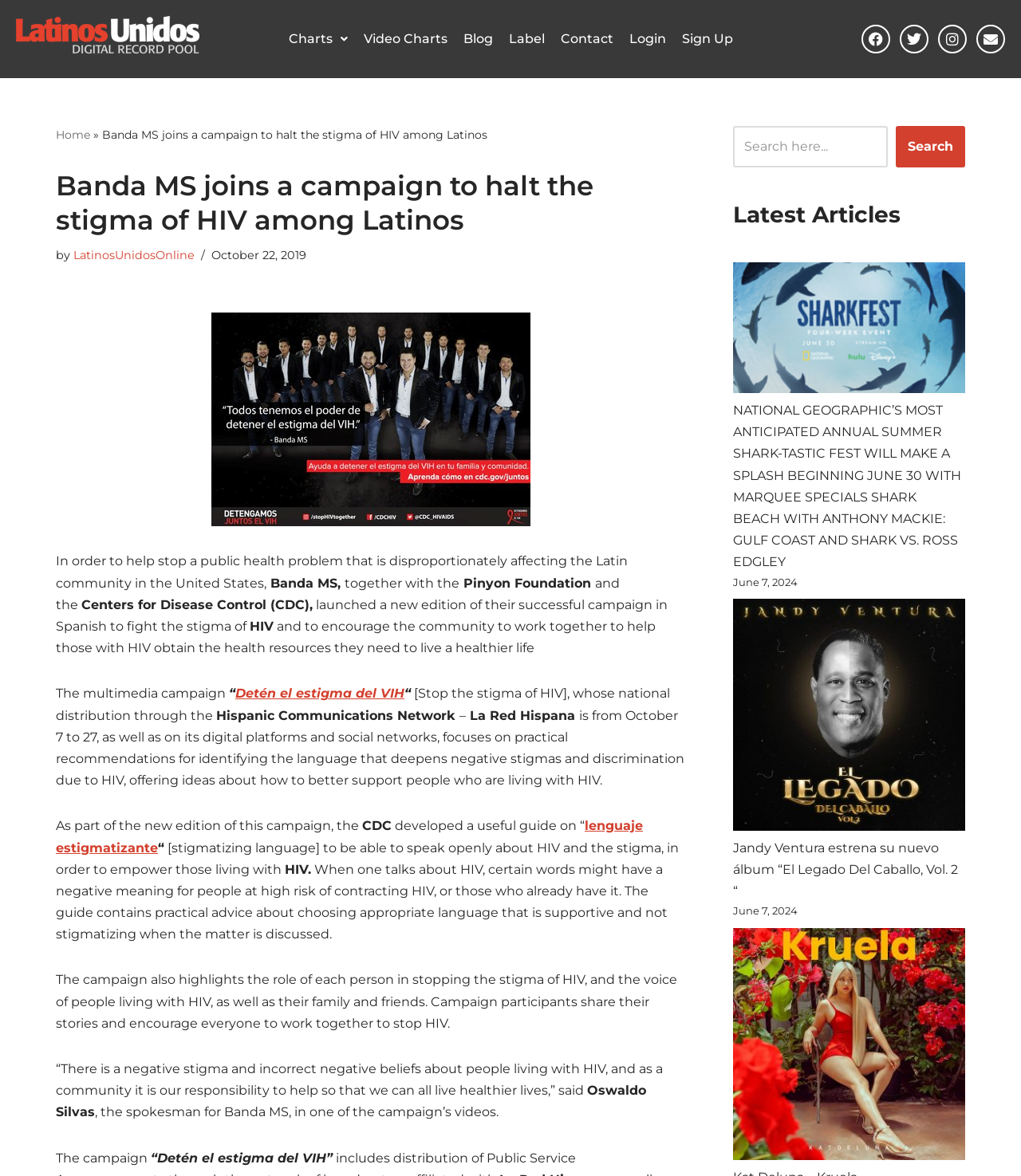What is the name of the foundation that partnered with Banda MS?
Please look at the screenshot and answer using one word or phrase.

Pinyon Foundation